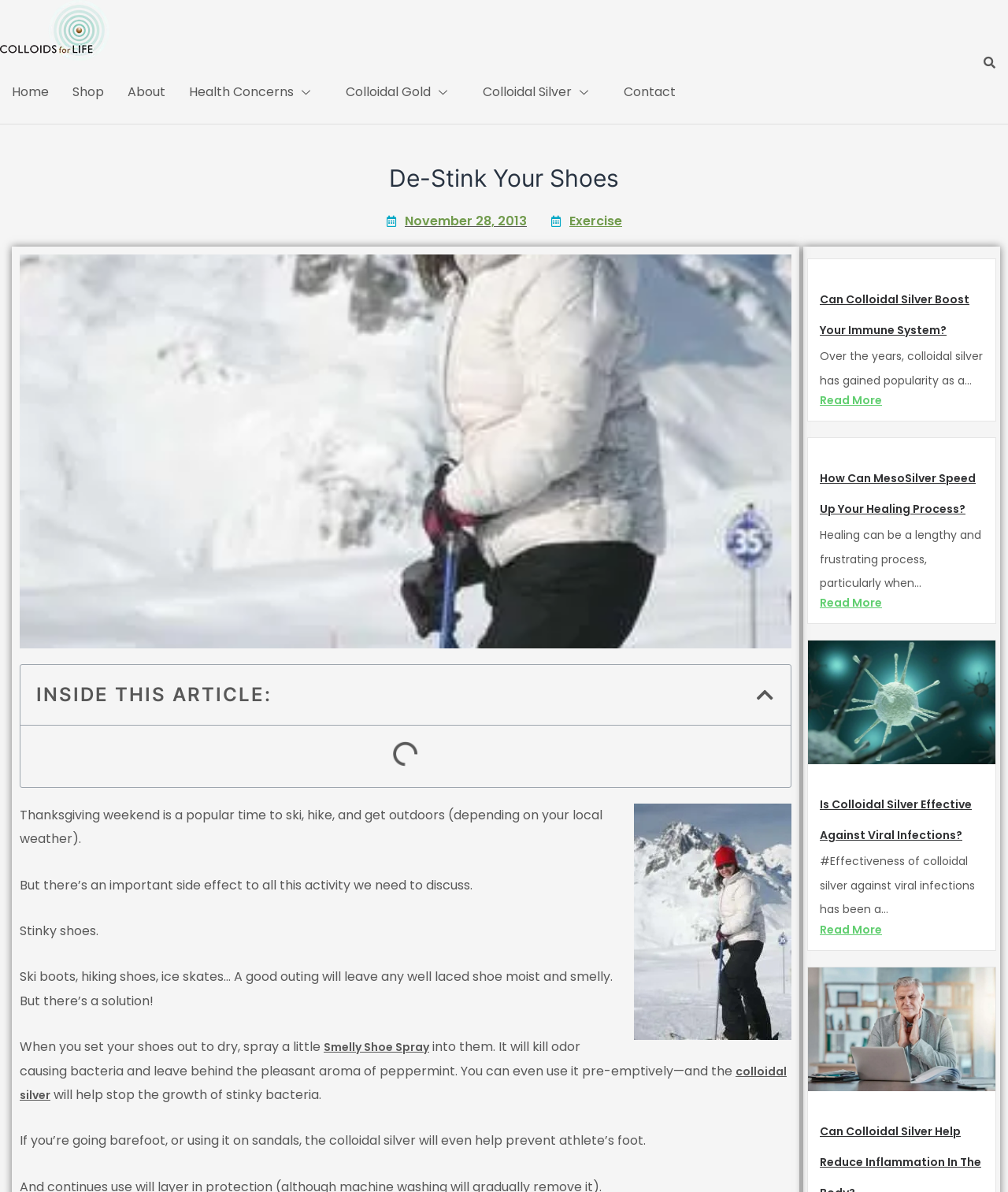Locate the bounding box coordinates of the area where you should click to accomplish the instruction: "Read the article 'Can Colloidal Silver Boost Your Immune System?'".

[0.813, 0.234, 0.976, 0.286]